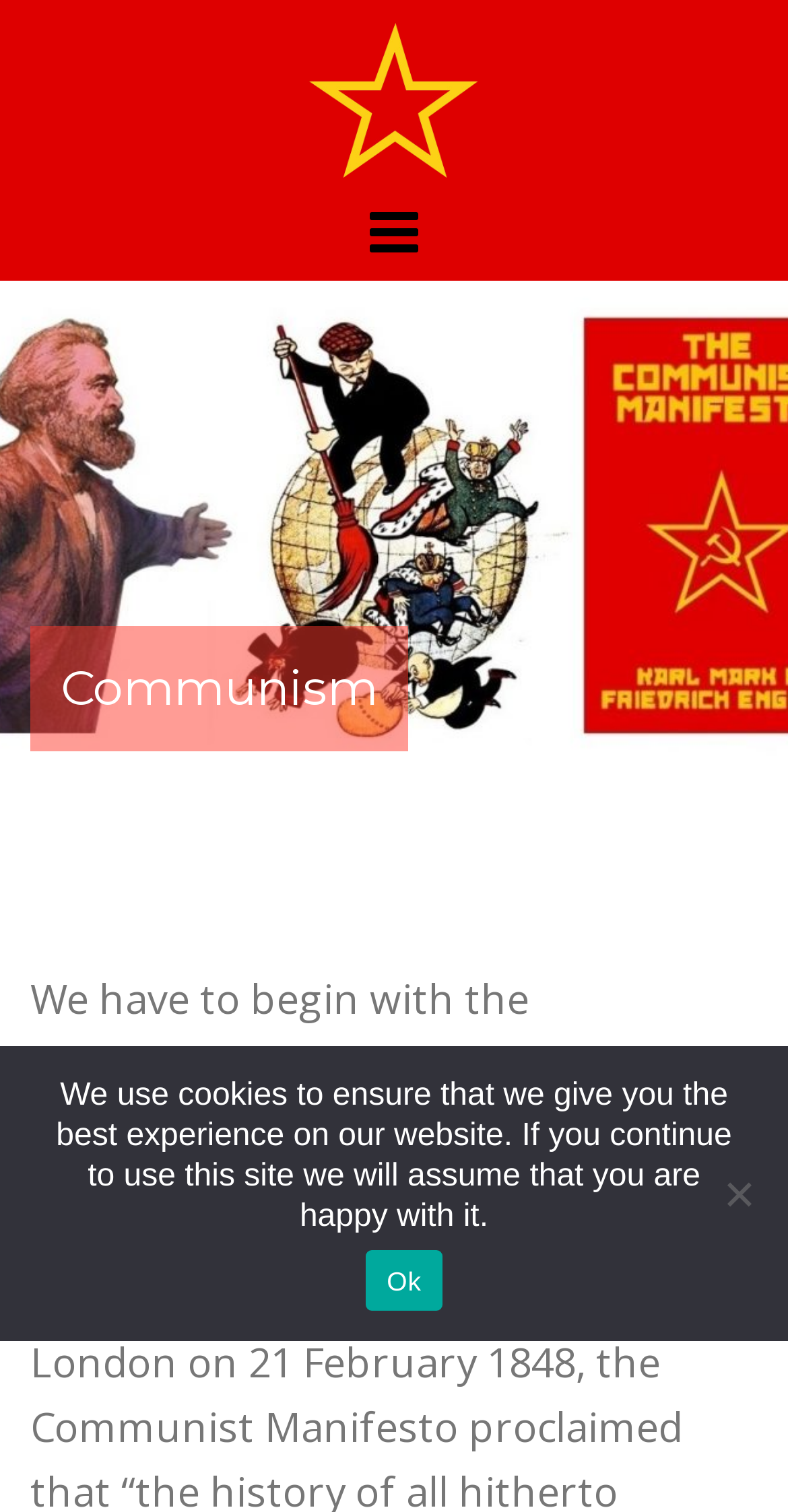How many options are provided in the cookie notice? Using the information from the screenshot, answer with a single word or phrase.

2